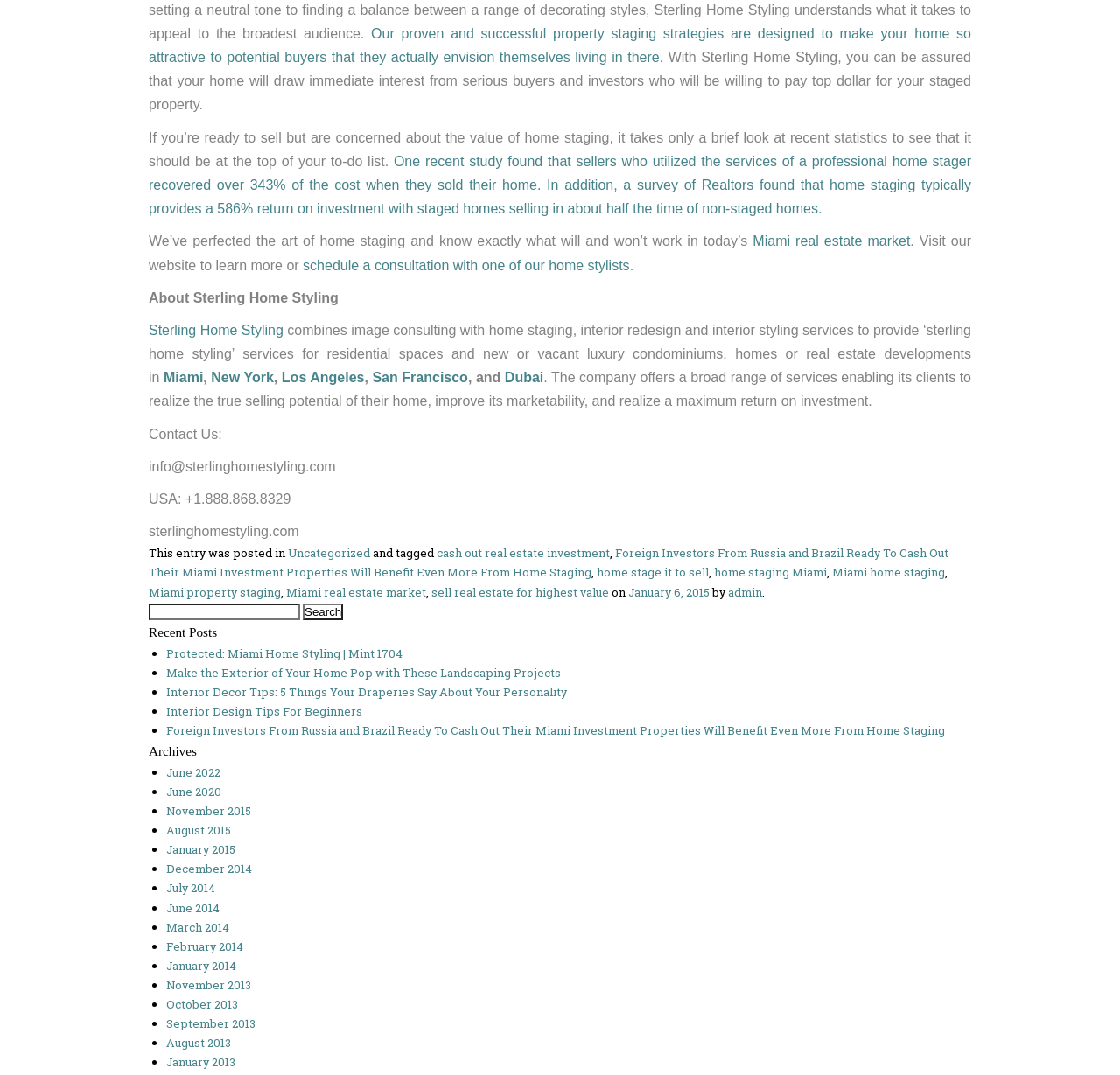Review the image closely and give a comprehensive answer to the question: What is the topic of the blog post mentioned on the webpage?

The webpage mentions a blog post titled 'Foreign Investors From Russia and Brazil Ready To Cash Out Their Miami Investment Properties Will Benefit Even More From Home Staging'. This post appears to be related to the benefits of home staging for foreign investors in the Miami real estate market.